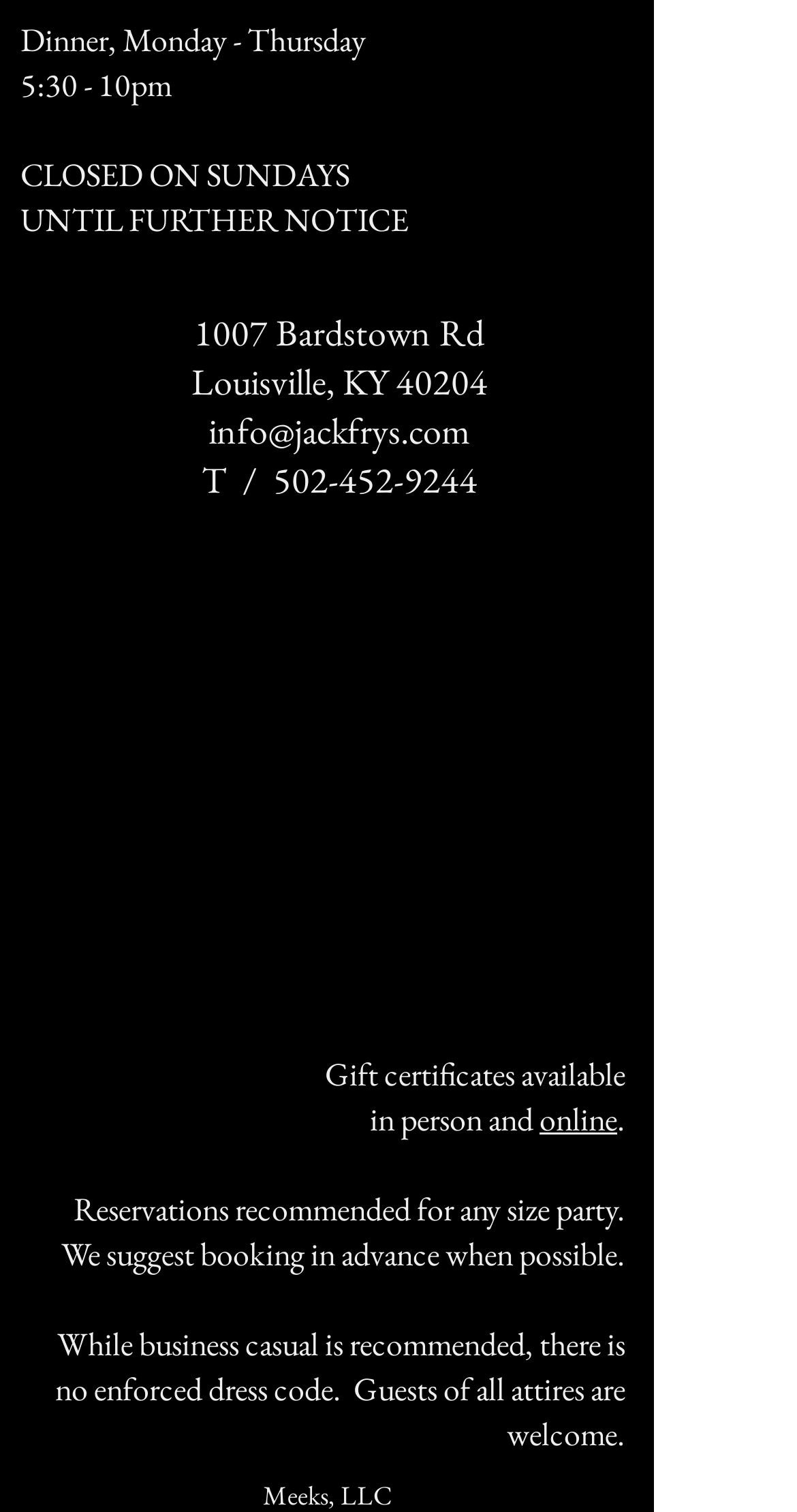What is the address of the restaurant?
Deliver a detailed and extensive answer to the question.

I found the address by looking at the text '1007 Bardstown Rd' and the corresponding city and zip code 'Louisville, KY 40204' which is located below it.